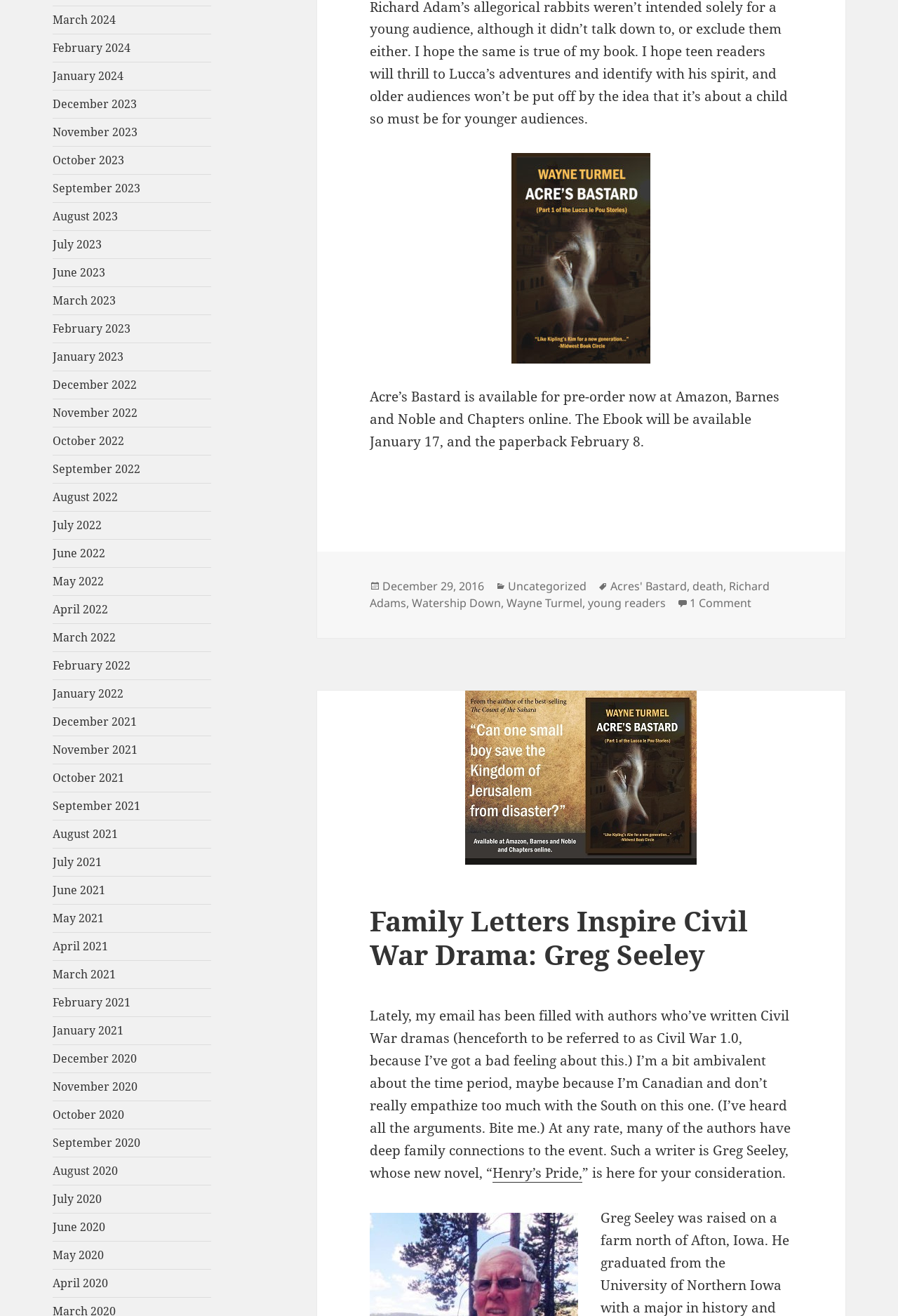Identify the bounding box for the UI element described as: "December 29, 2016". The coordinates should be four float numbers between 0 and 1, i.e., [left, top, right, bottom].

[0.426, 0.44, 0.539, 0.452]